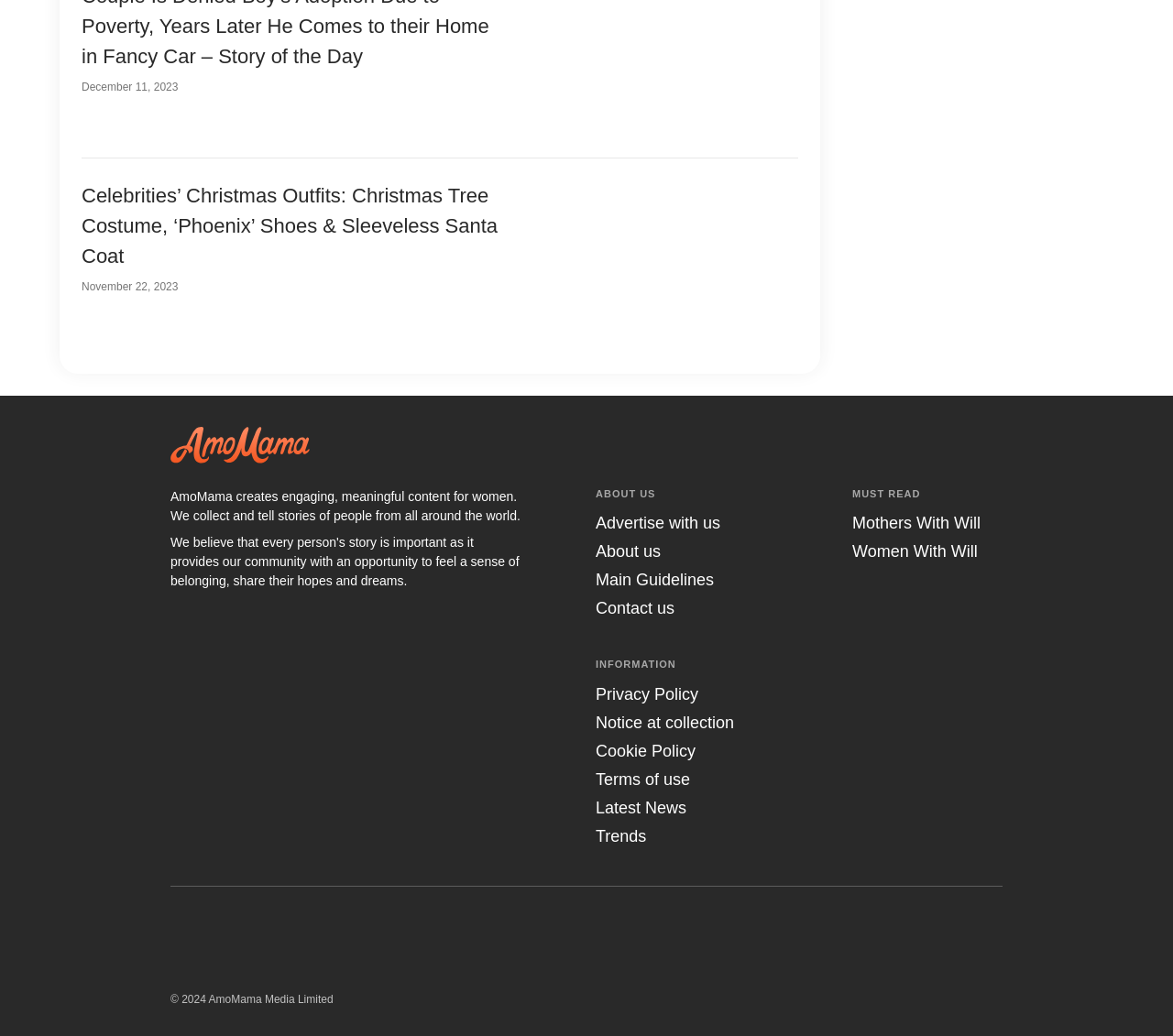Identify the bounding box coordinates for the UI element described by the following text: "aria-label="facebook"". Provide the coordinates as four float numbers between 0 and 1, in the format [left, top, right, bottom].

[0.195, 0.891, 0.233, 0.933]